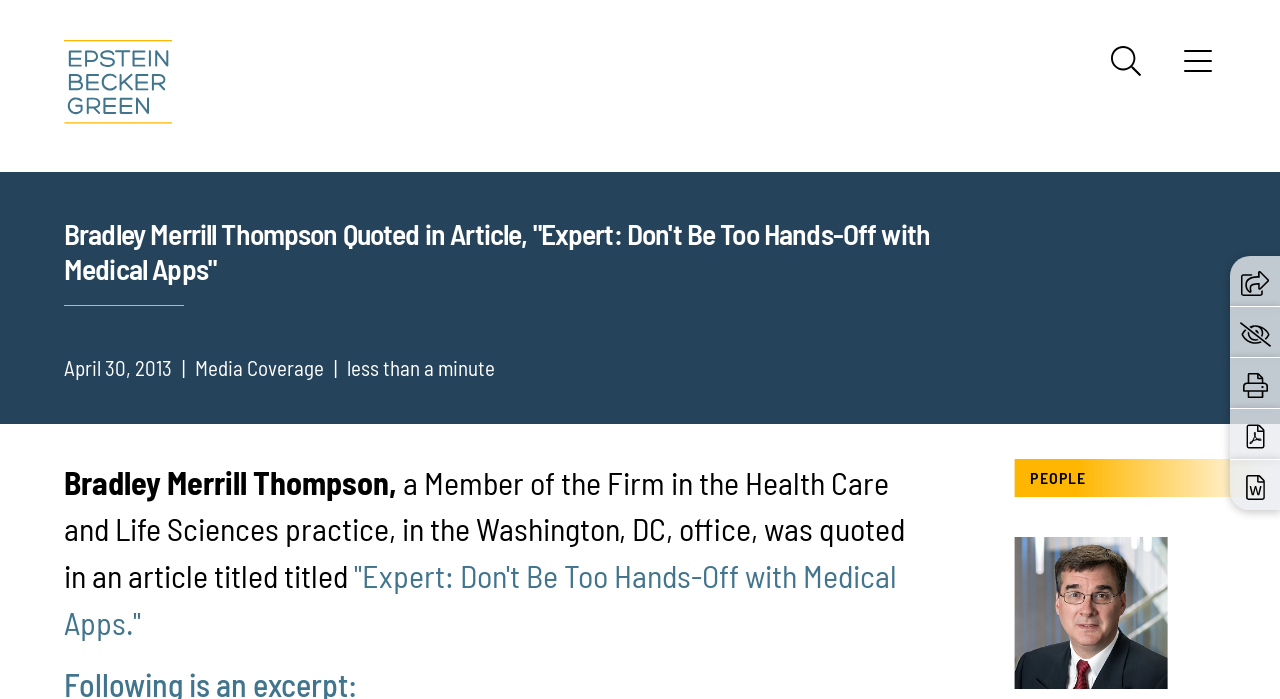Locate the bounding box coordinates of the element that should be clicked to execute the following instruction: "Open main menu".

[0.922, 0.069, 0.95, 0.126]